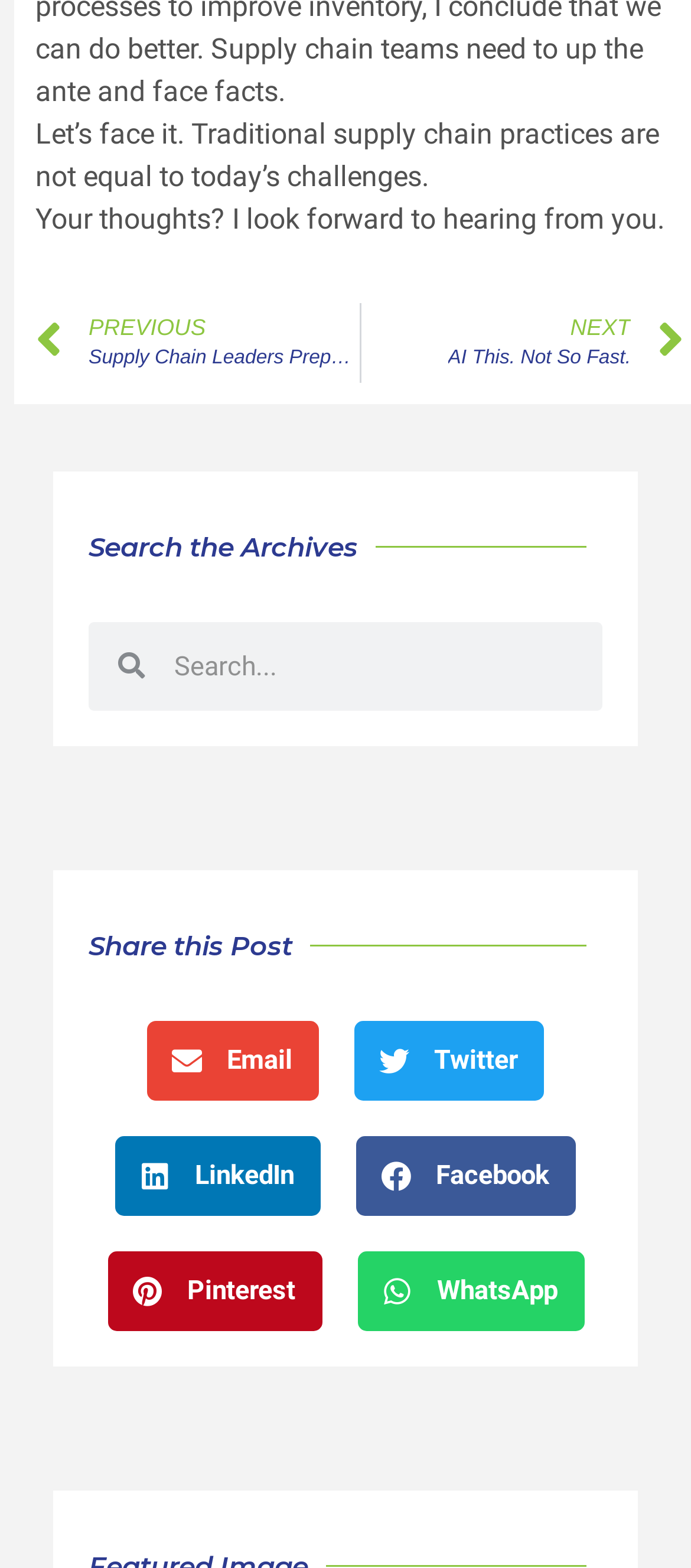Reply to the question with a single word or phrase:
Who is the intended audience of the webpage?

Supply Chain Leaders